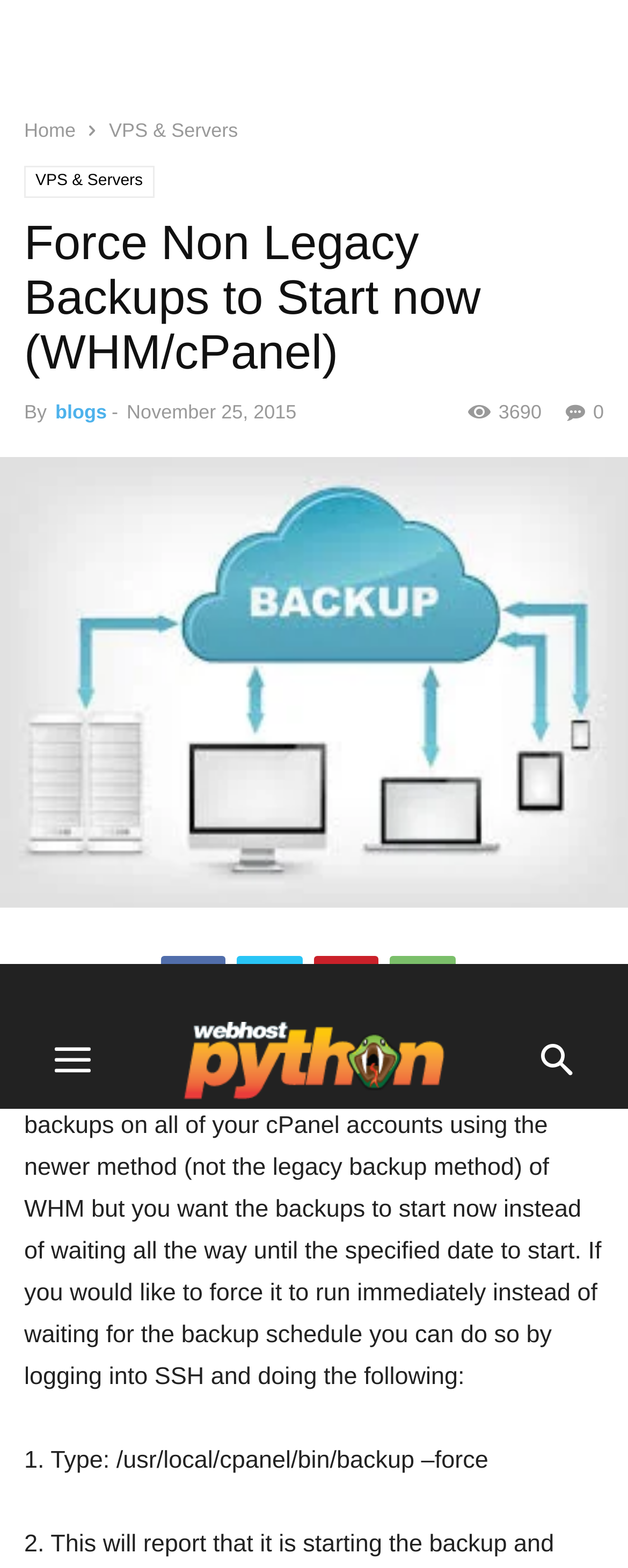Examine the image carefully and respond to the question with a detailed answer: 
What command is used to force backups?

The command to force backups can be found in the article's content, which is '/usr/local/cpanel/bin/backup –force'. This command is likely used to force the backups to start immediately instead of waiting for the scheduled time.